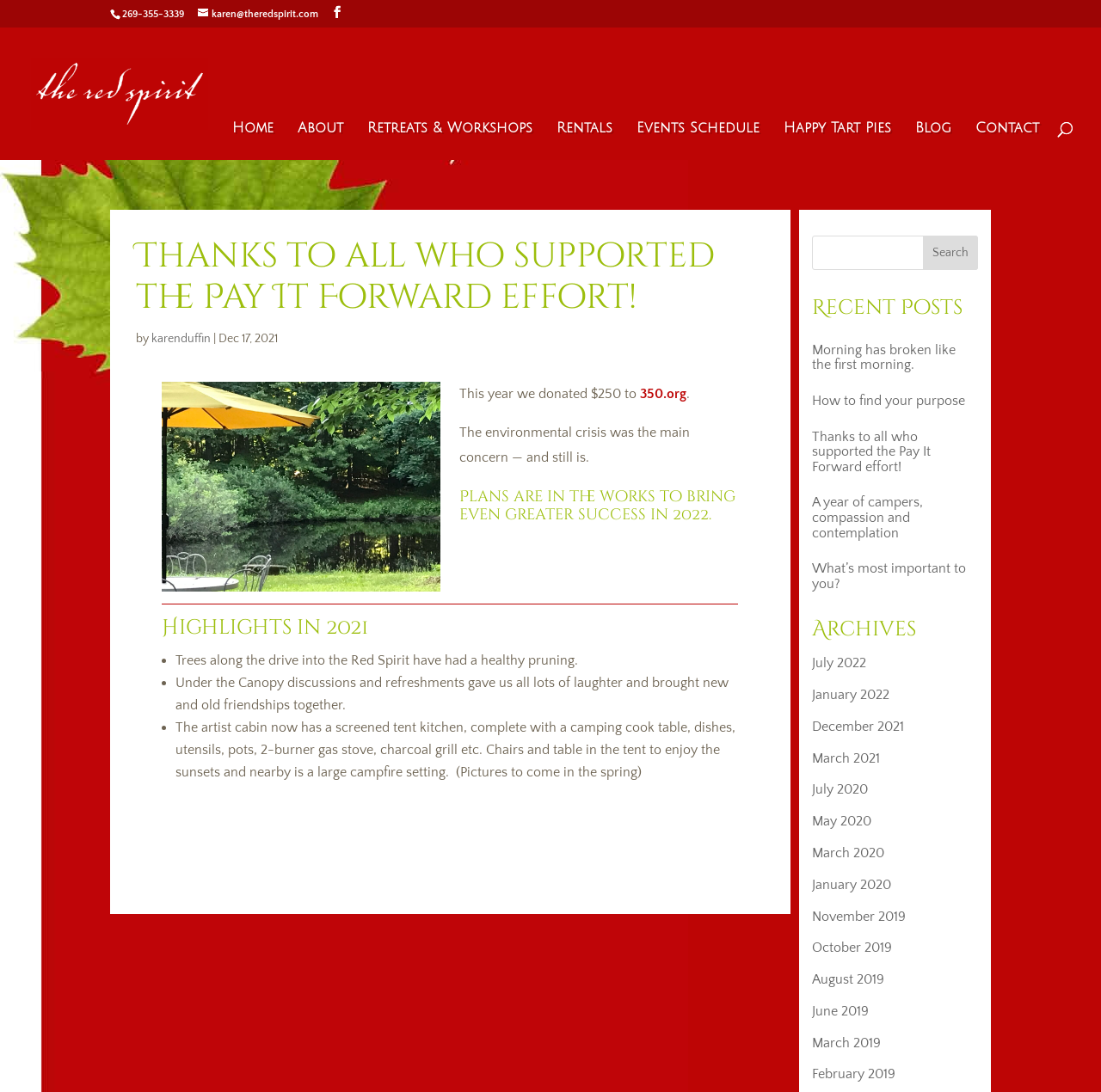Using the description: "Rentals", identify the bounding box of the corresponding UI element in the screenshot.

[0.505, 0.112, 0.556, 0.146]